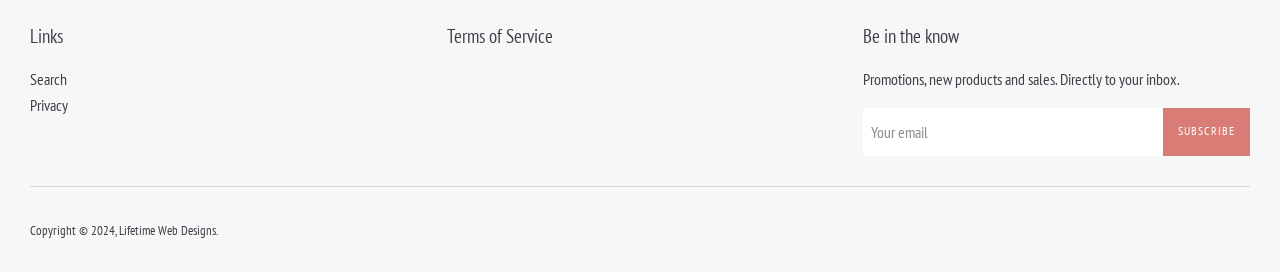What is the purpose of the textbox?
Using the visual information from the image, give a one-word or short-phrase answer.

Enter email